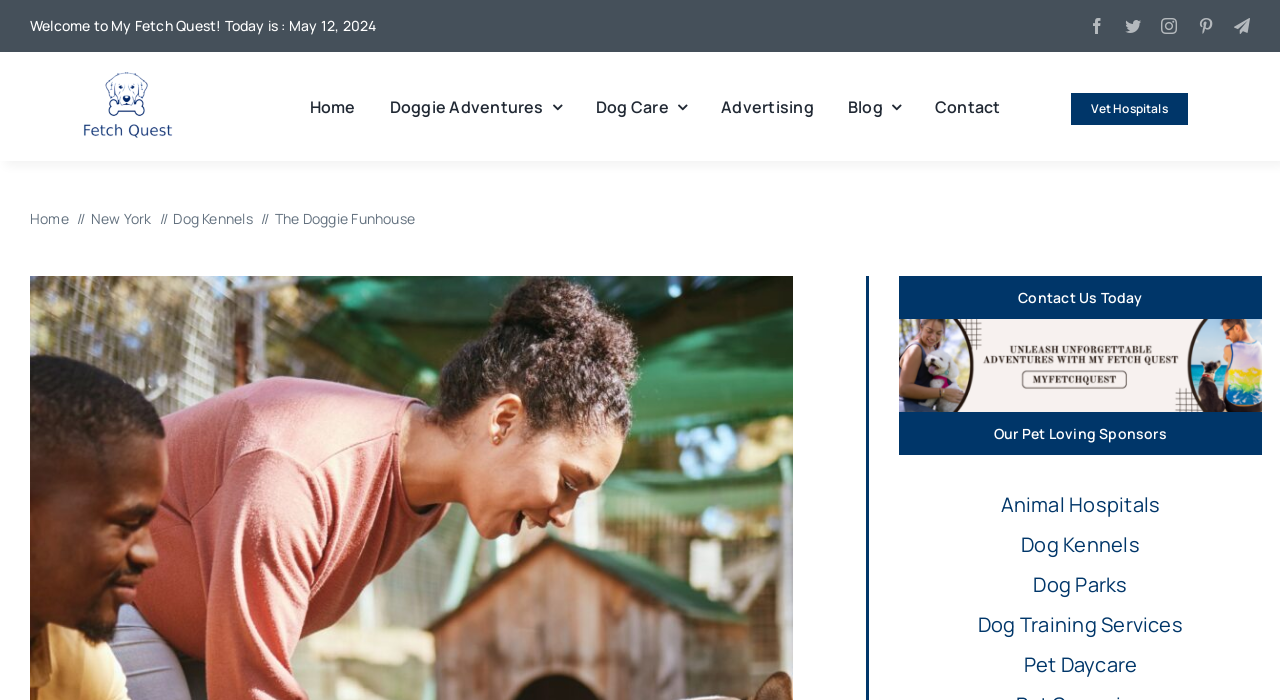Given the element description: "aria-label="Untitled design (2)"", predict the bounding box coordinates of the UI element it refers to, using four float numbers between 0 and 1, i.e., [left, top, right, bottom].

[0.061, 0.099, 0.139, 0.13]